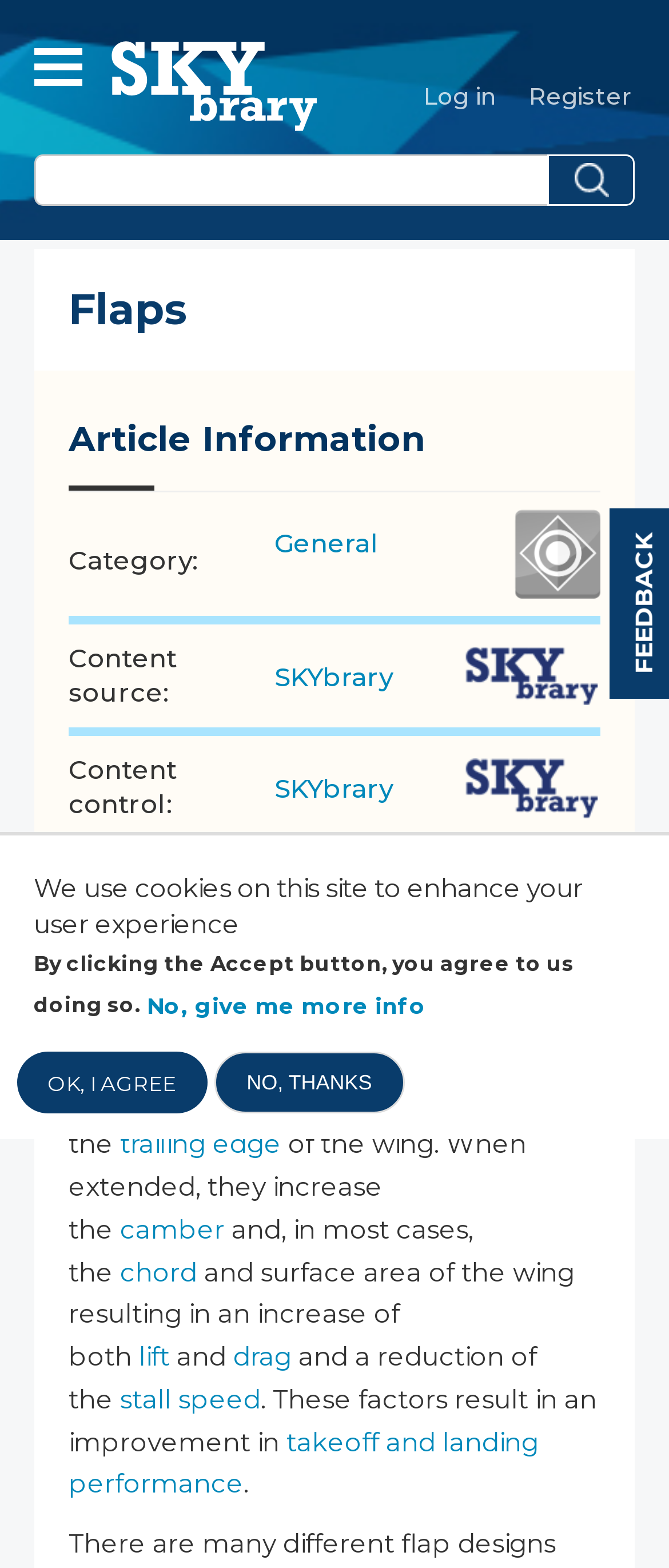What is the name of the website?
Based on the visual details in the image, please answer the question thoroughly.

I found the answer by looking at the top of the webpage, where it says 'Flaps | SKYbrary Aviation Safety'.